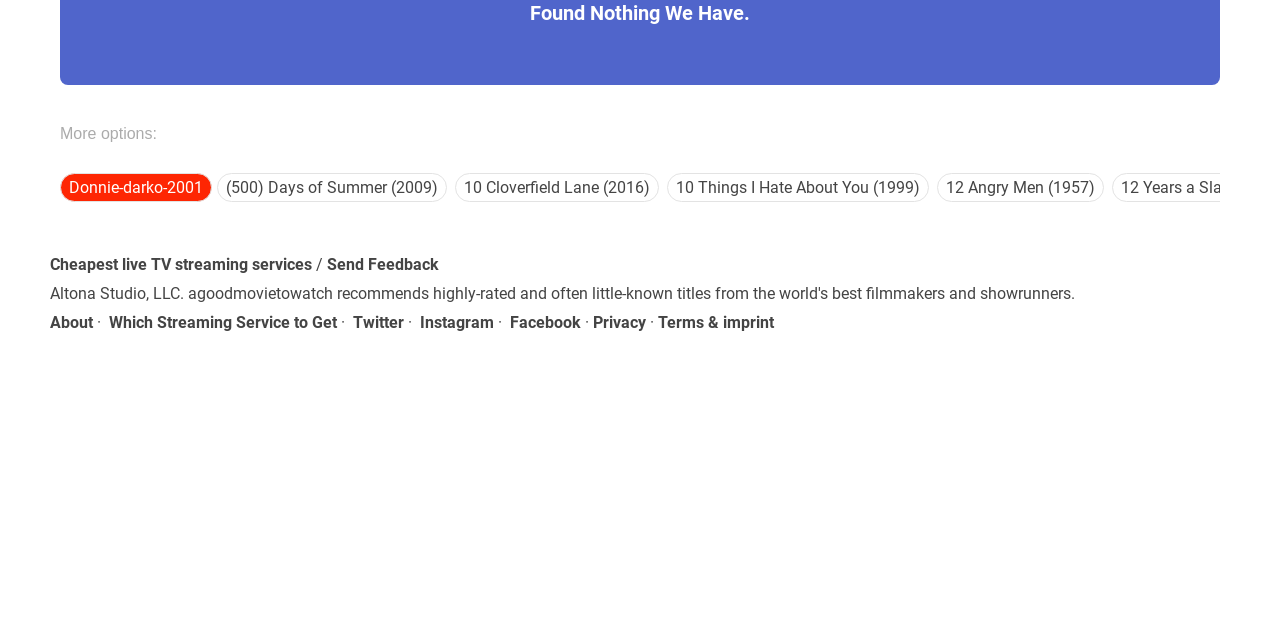Please find the bounding box for the UI component described as follows: "Terms & imprint".

[0.514, 0.49, 0.605, 0.519]